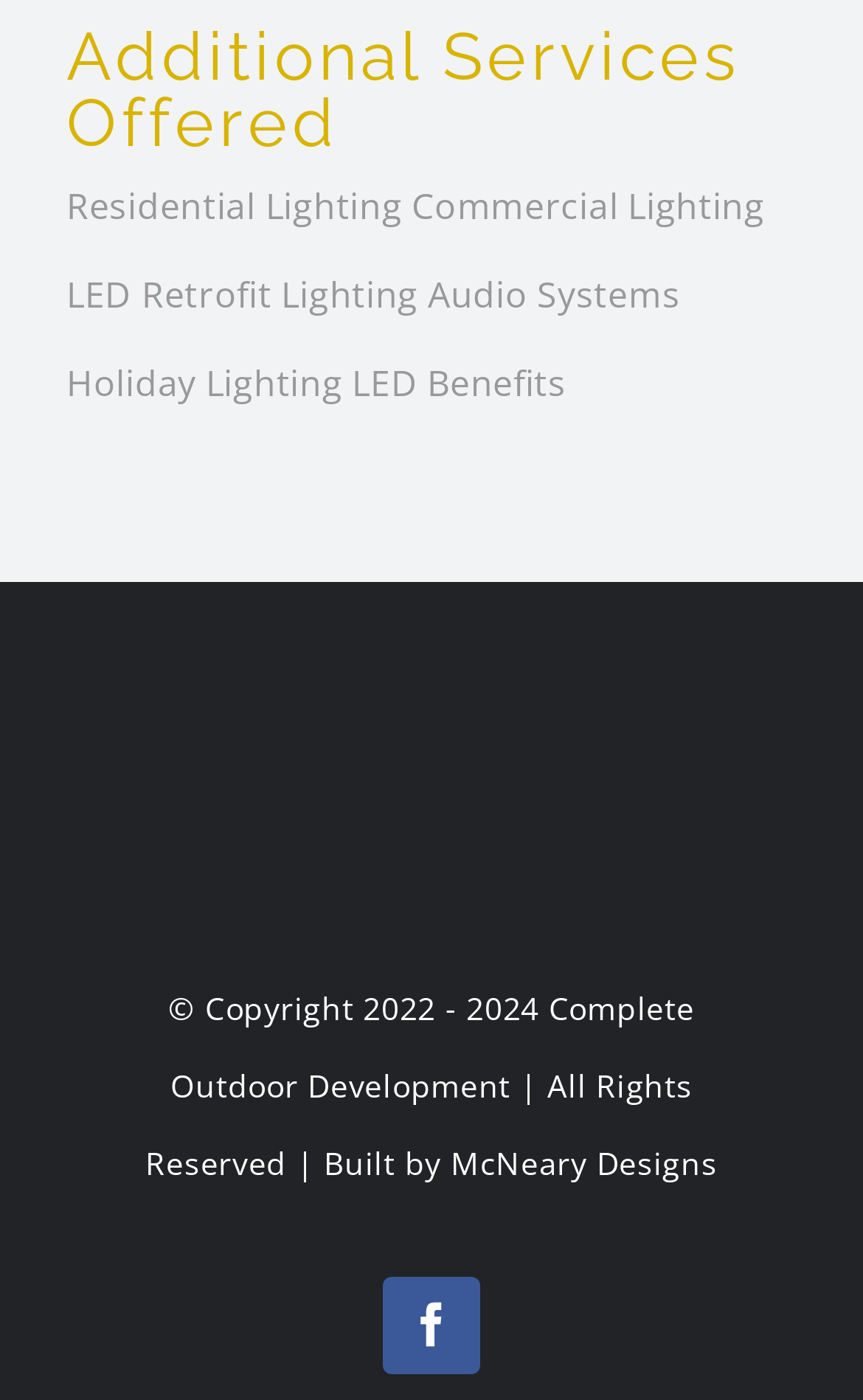How many types of lighting services are offered?
Using the image, respond with a single word or phrase.

4